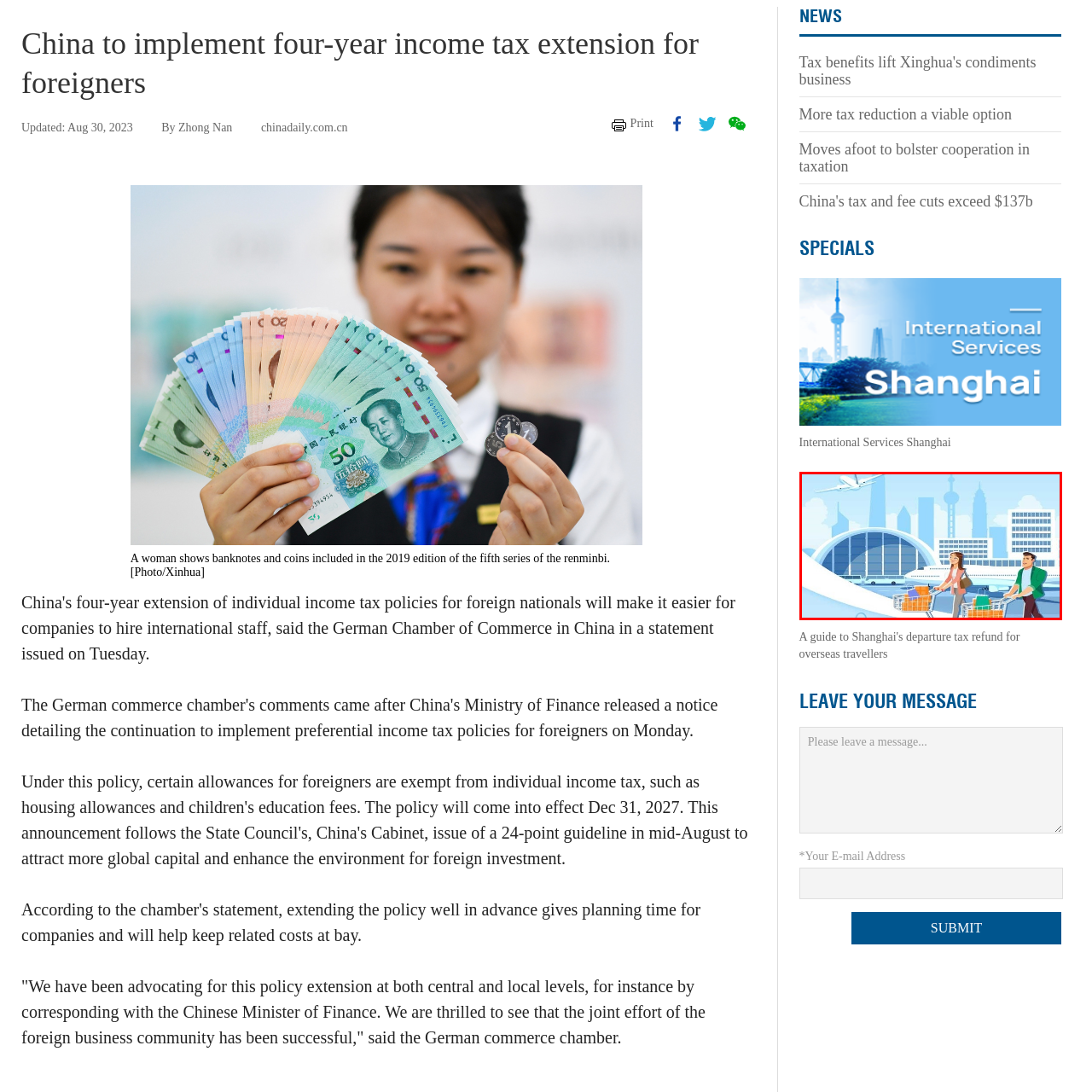What is the likely location of the urban environment?
Examine the area marked by the red bounding box and respond with a one-word or short phrase answer.

Shanghai